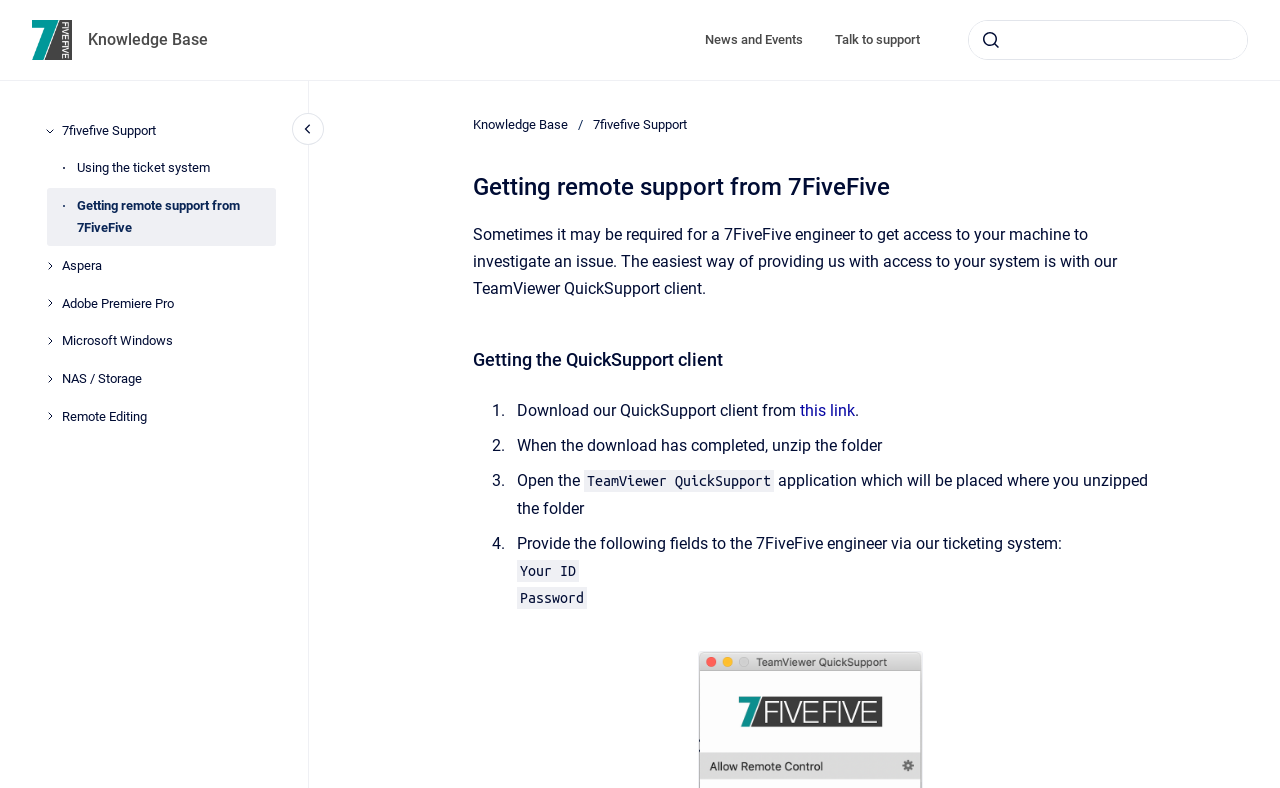Locate the bounding box coordinates of the element that needs to be clicked to carry out the instruction: "Talk to support". The coordinates should be given as four float numbers ranging from 0 to 1, i.e., [left, top, right, bottom].

[0.64, 0.023, 0.731, 0.078]